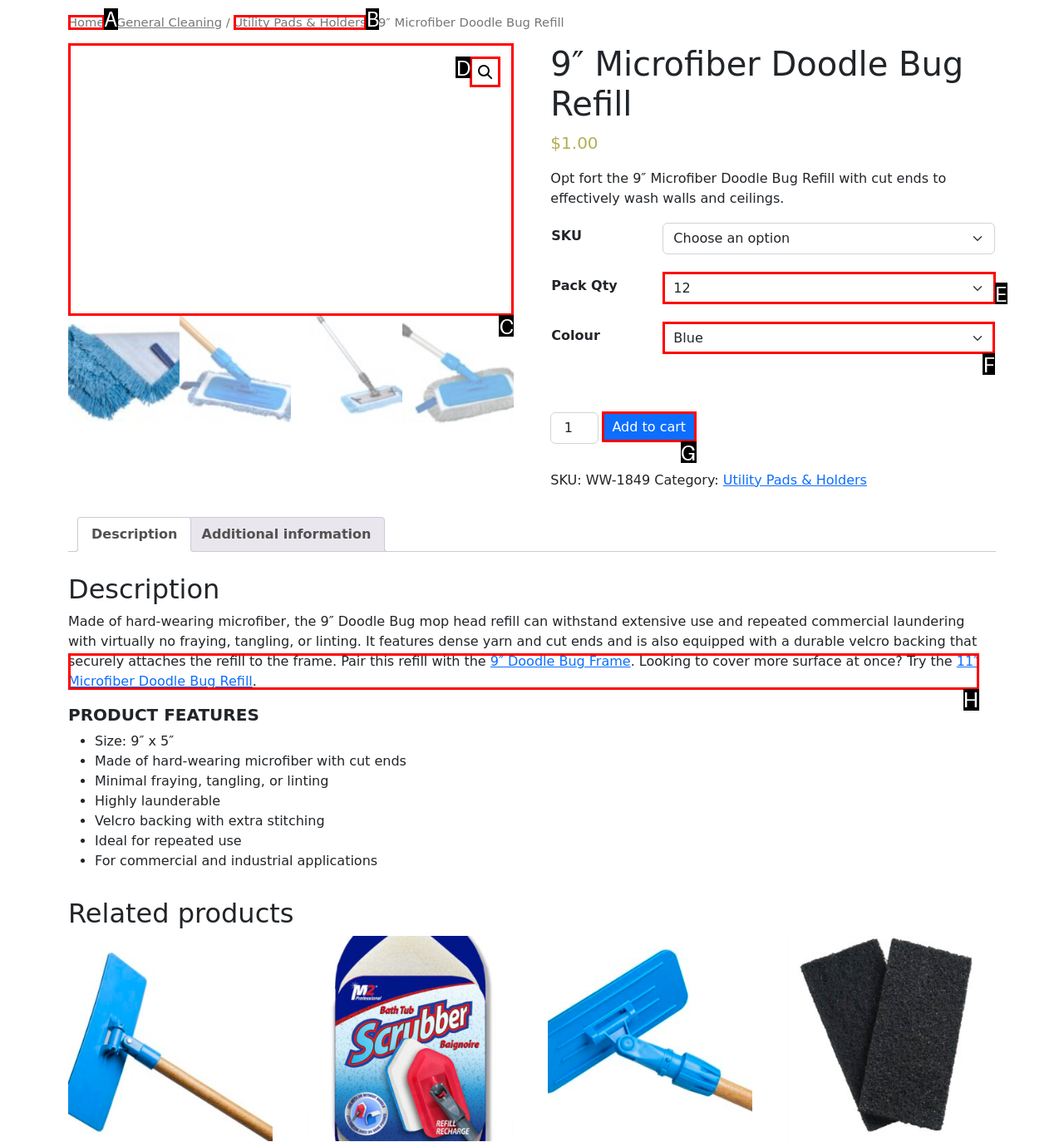Identify the correct option to click in order to complete this task: Select a different colour
Answer with the letter of the chosen option directly.

F